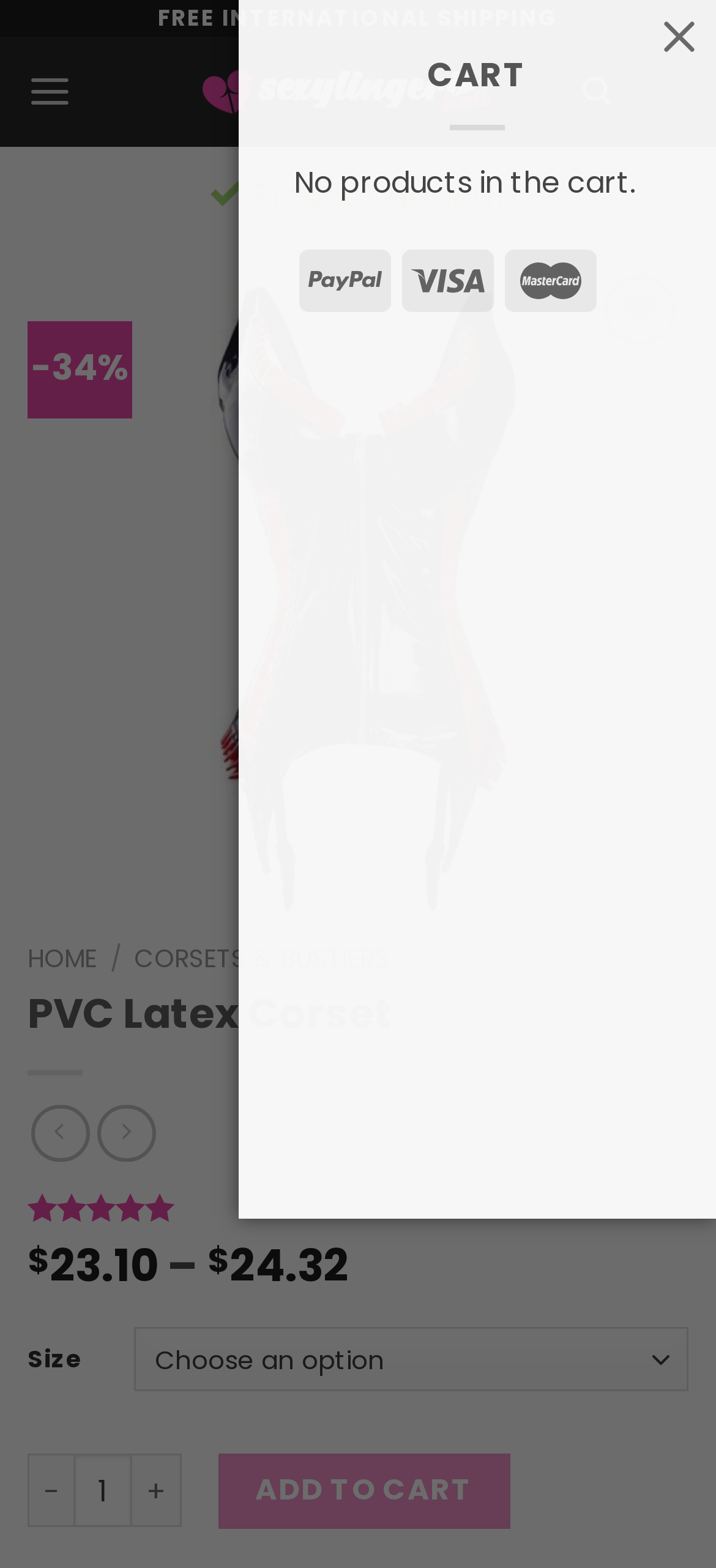Pinpoint the bounding box coordinates of the clickable element to carry out the following instruction: "Search for products."

[0.814, 0.036, 0.853, 0.081]